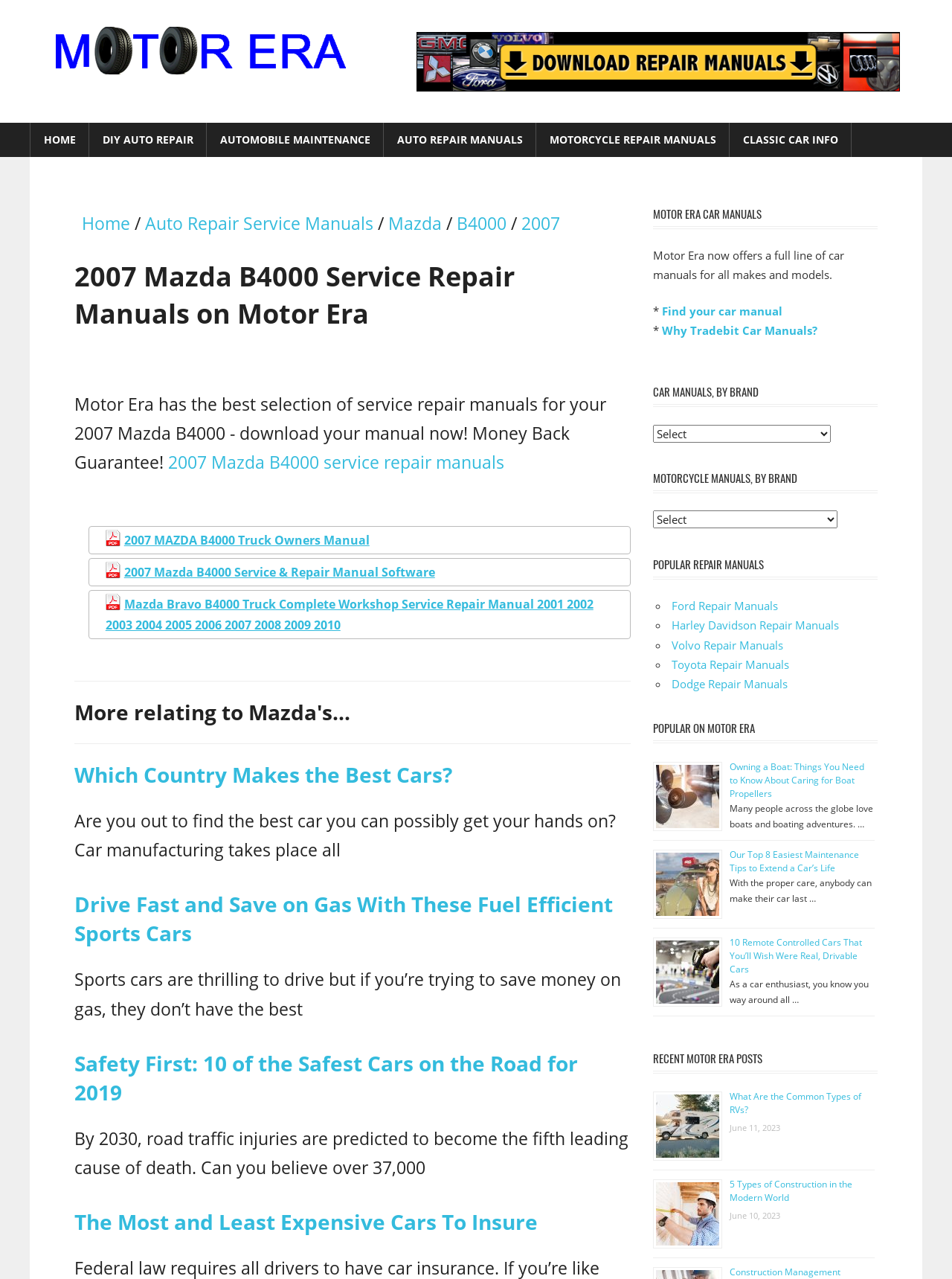Show the bounding box coordinates for the HTML element described as: "Harley Davidson Repair Manuals".

[0.706, 0.483, 0.881, 0.495]